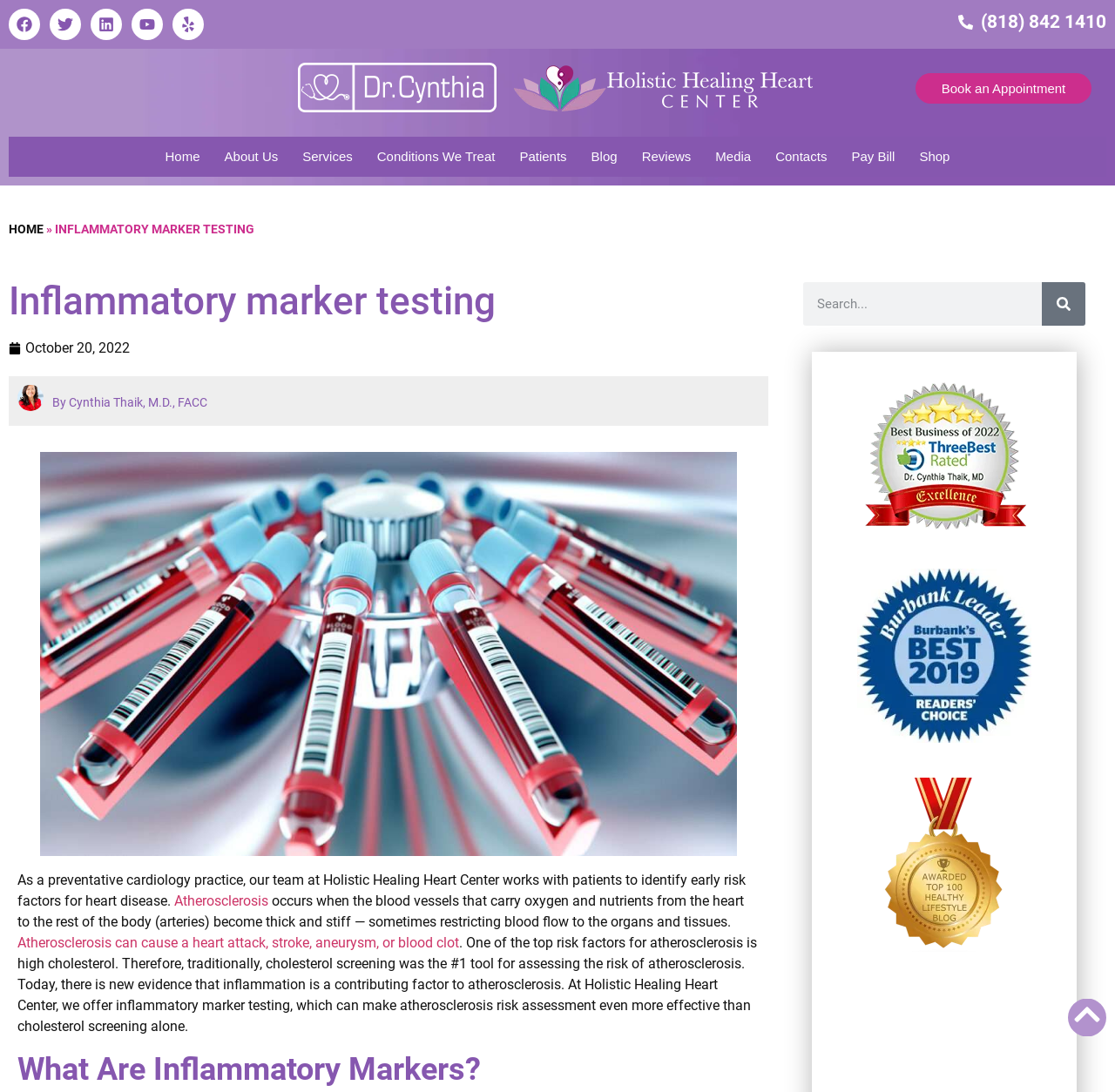Respond to the question with just a single word or phrase: 
What is the name of the practice mentioned on this webpage?

Holistic Healing Heart Center